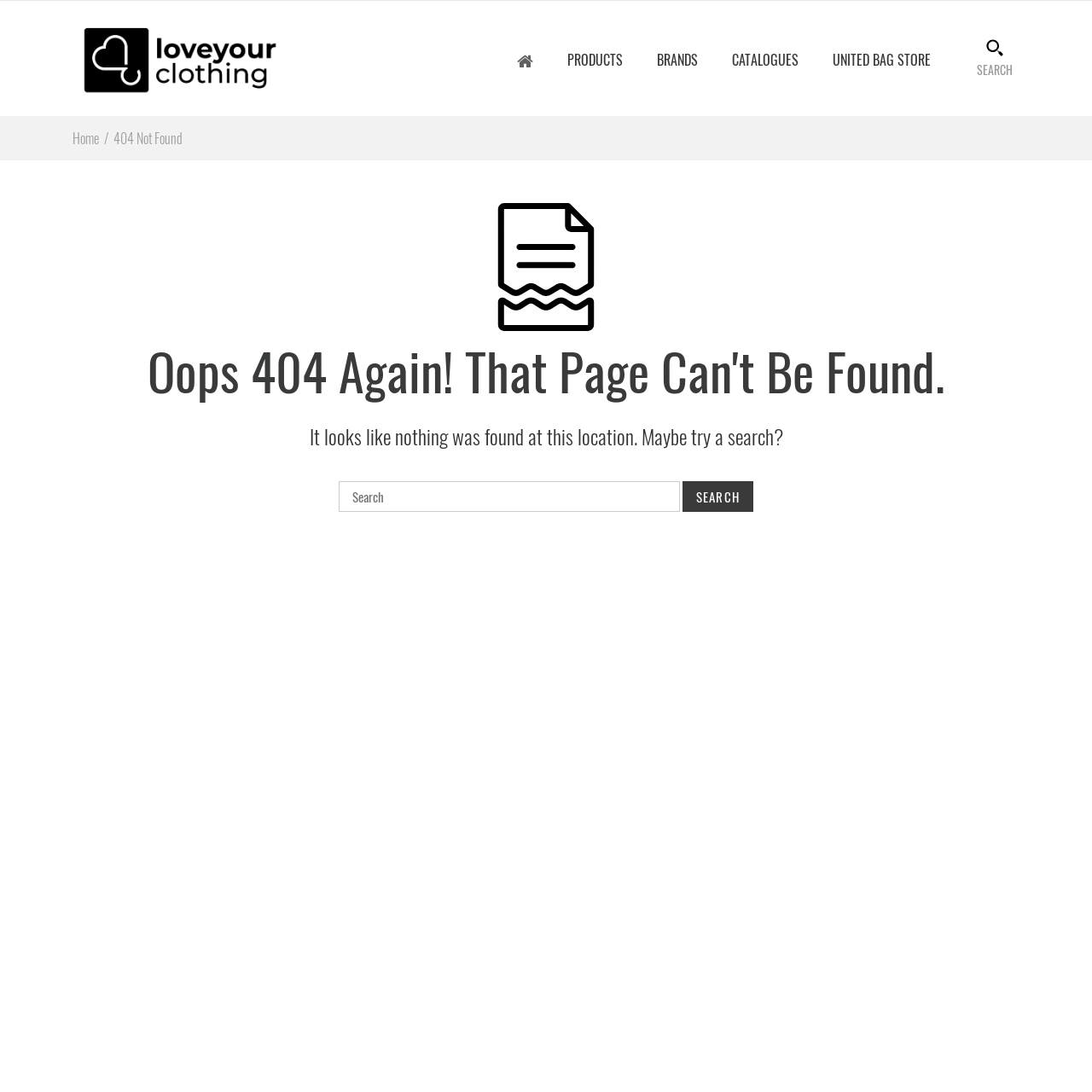Find the bounding box of the element with the following description: "UNITED BAG STORE". The coordinates must be four float numbers between 0 and 1, formatted as [left, top, right, bottom].

[0.761, 0.033, 0.854, 0.073]